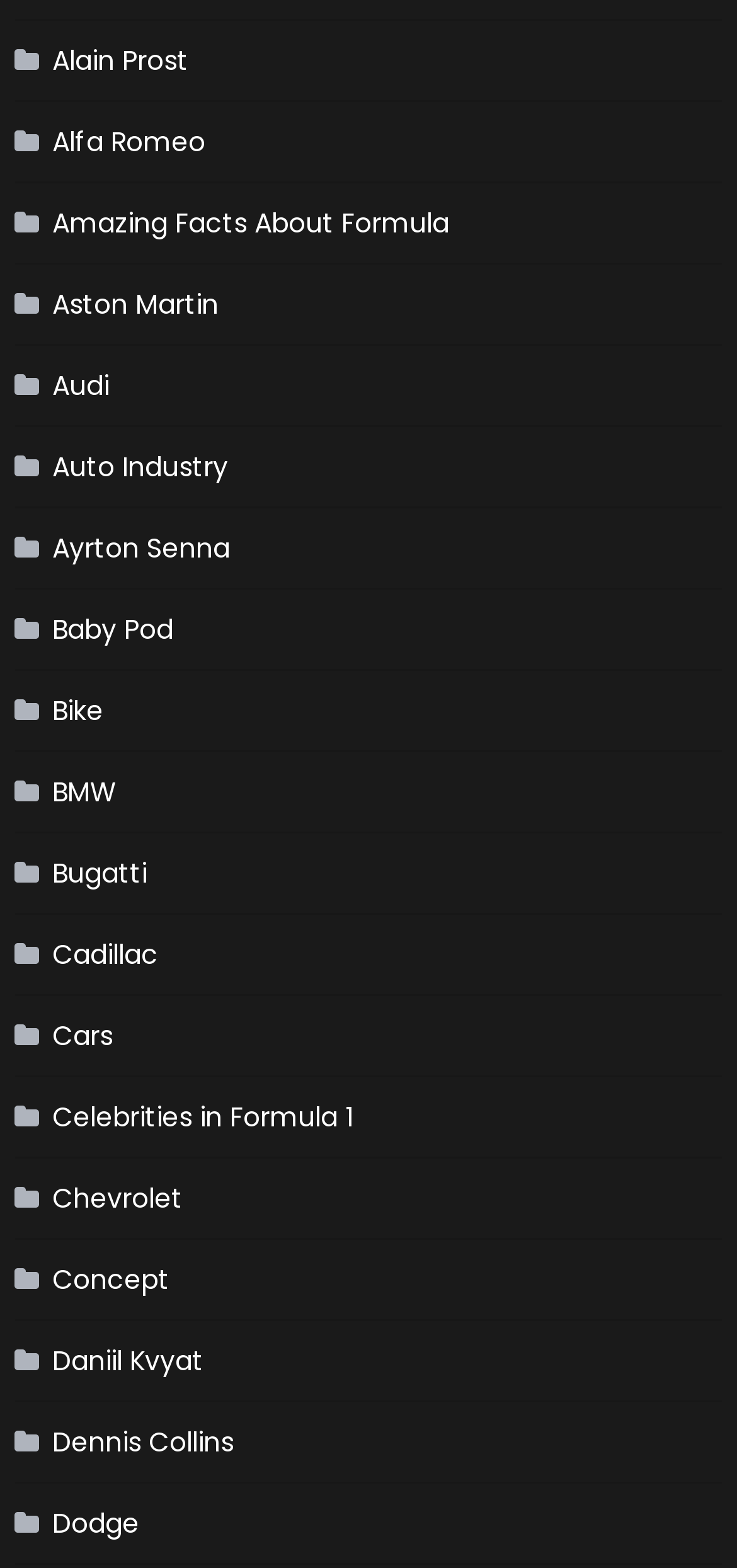Determine the bounding box coordinates of the clickable region to follow the instruction: "Explore Aston Martin".

[0.02, 0.174, 0.297, 0.213]